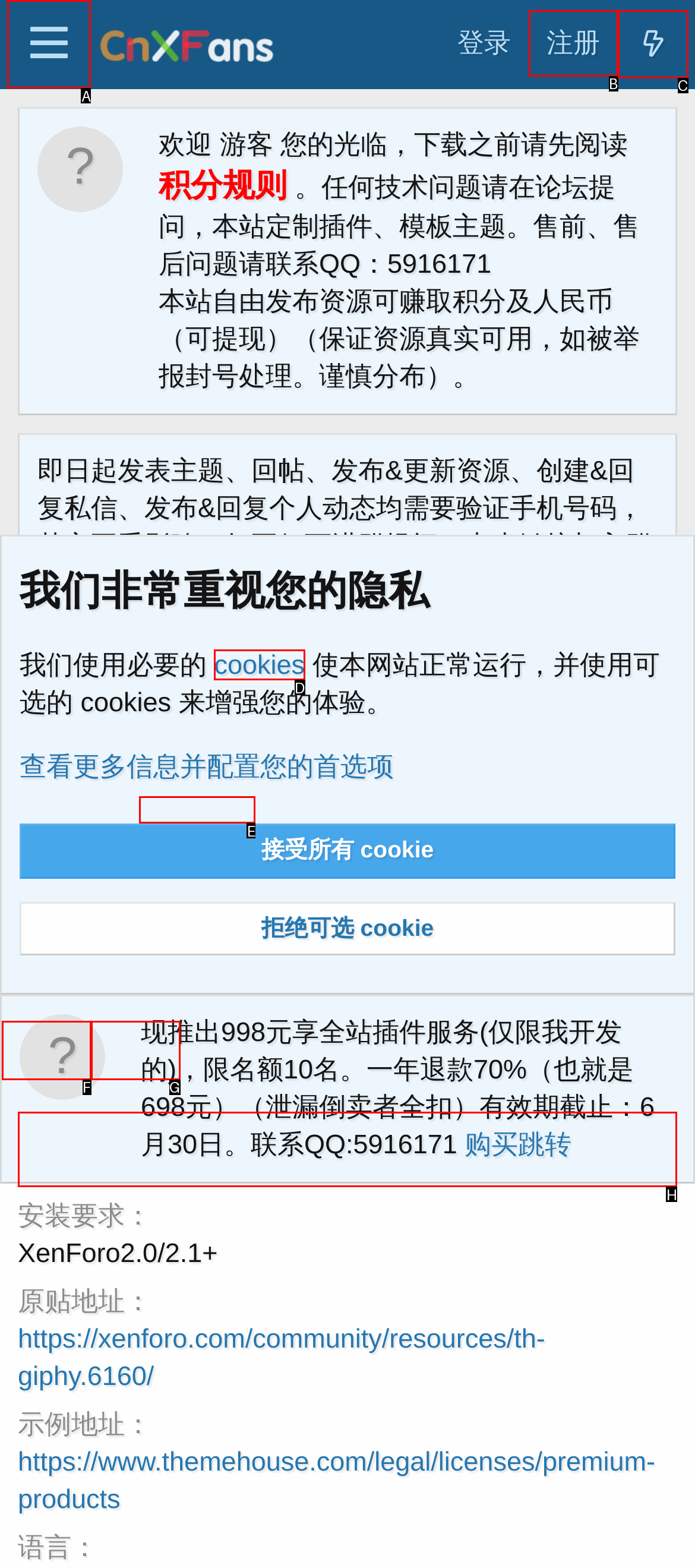Tell me which one HTML element I should click to complete the following task: Check the compatible versions of the Giphy plugin Answer with the option's letter from the given choices directly.

H